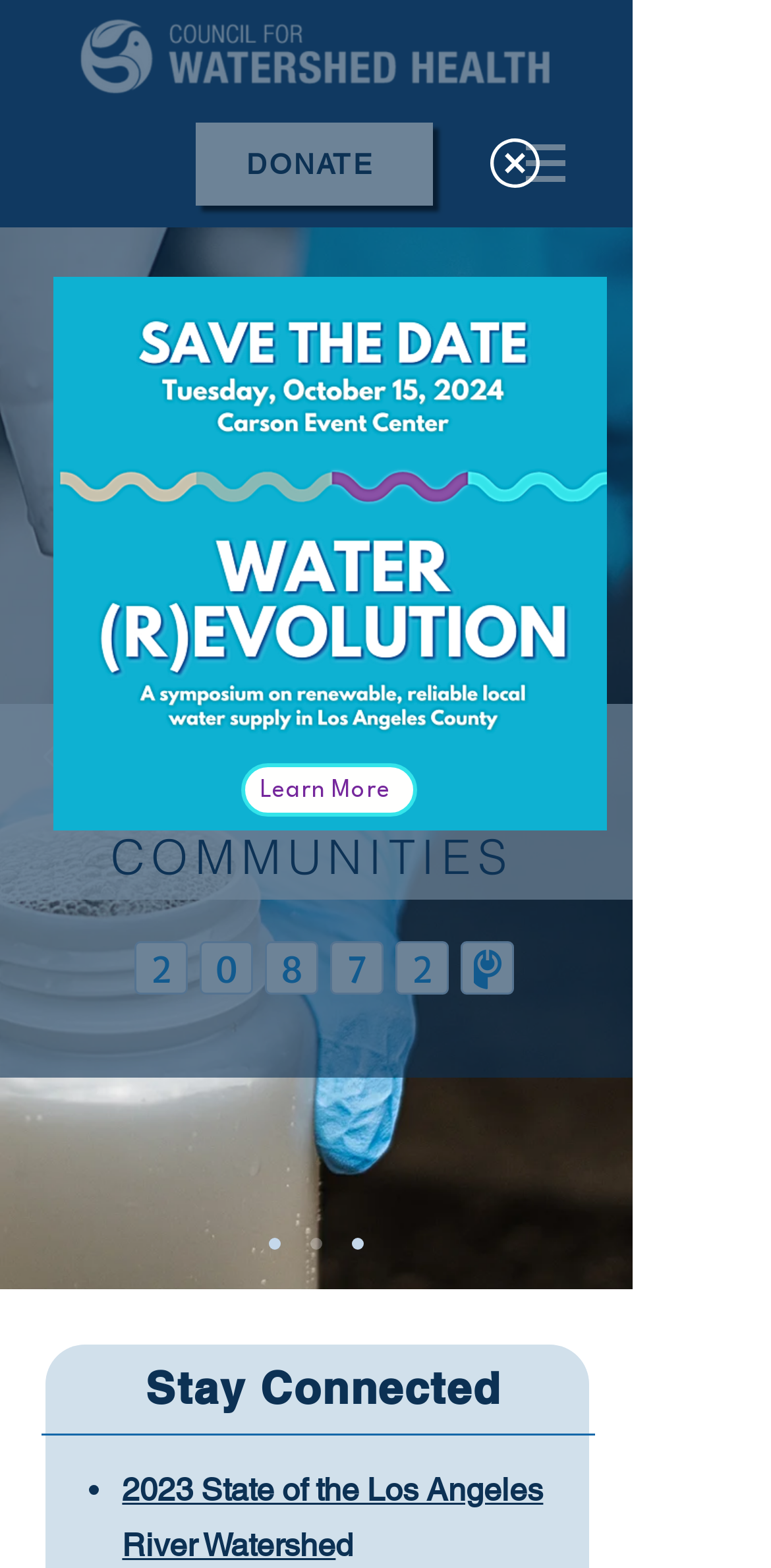Based on the element description: "Learn More", identify the bounding box coordinates for this UI element. The coordinates must be four float numbers between 0 and 1, listed as [left, top, right, bottom].

[0.313, 0.487, 0.541, 0.521]